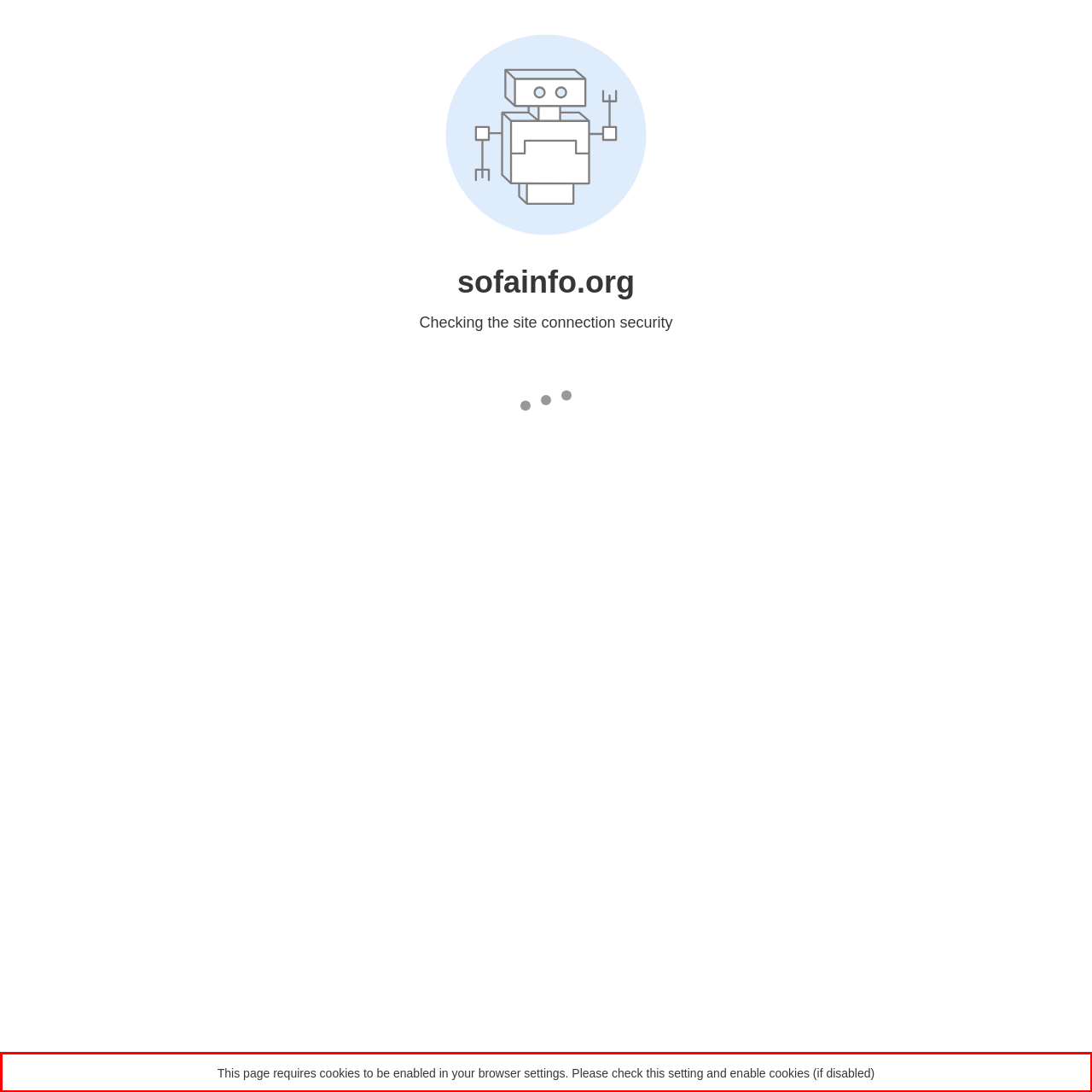Identify the red bounding box in the webpage screenshot and perform OCR to generate the text content enclosed.

This page requires cookies to be enabled in your browser settings. Please check this setting and enable cookies (if disabled)